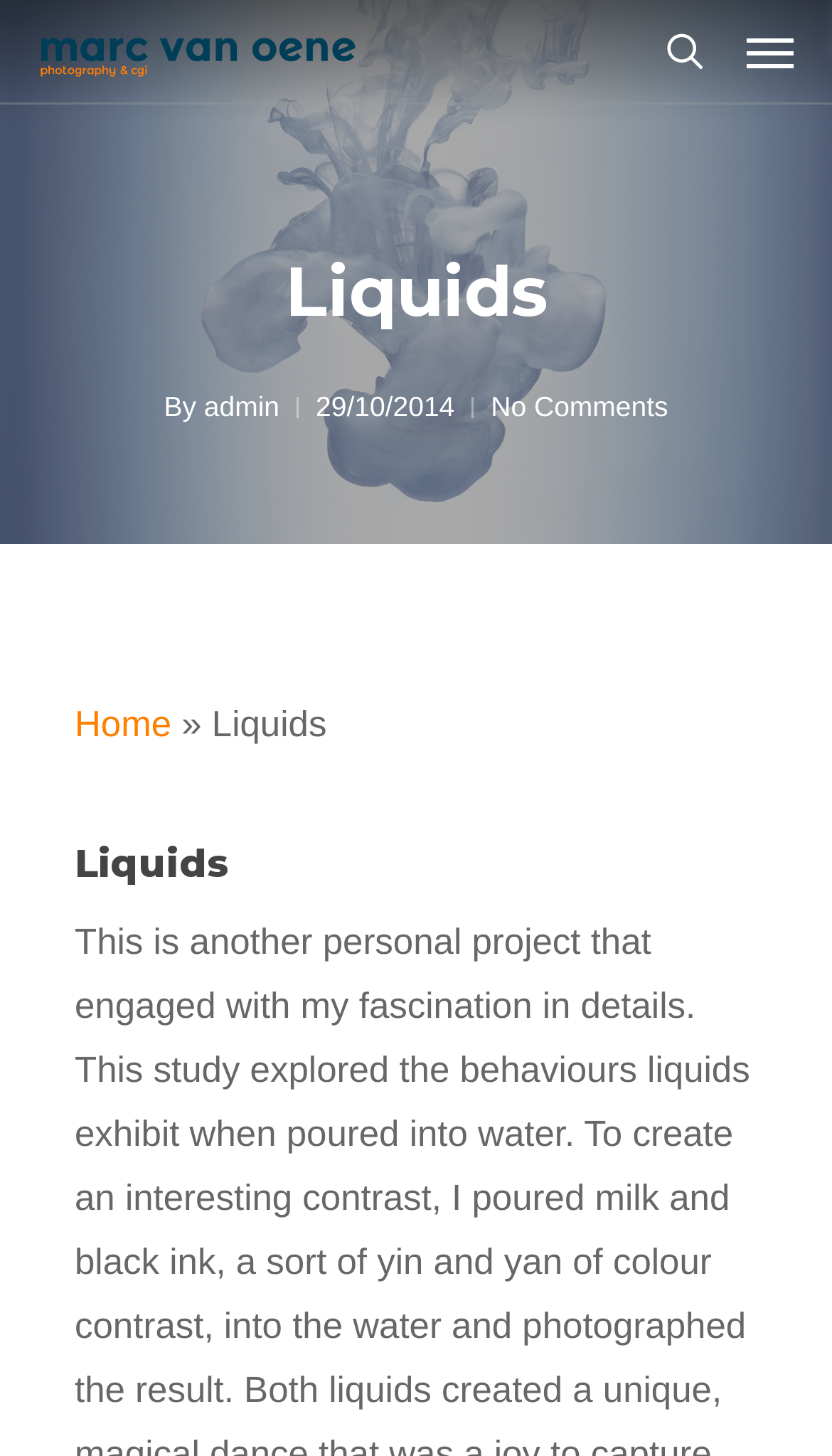Offer an in-depth caption of the entire webpage.

The webpage is titled "Liquids | Marc van Oene" and appears to be a personal project showcasing the author's fascination with the details of liquids poured into water. 

At the top left corner, there is a logo or icon of "Marc van Oene Photography & CGI" accompanied by a link to the same. On the opposite side, at the top right corner, there are two links: "search" and an expanded "Navigation Menu". 

Below the top section, a large heading "Liquids" dominates the page, spanning almost the entire width. Underneath this heading, there is a section with the author's name "By admin" and the date "29/10/2014". Additionally, there is a link to "No Comments" in this section. 

On the left side, there is a navigation menu with a link to "Home", followed by a separator "»" and another link to "Liquids". This "Liquids" link is also a heading, which is repeated below the navigation menu, suggesting that this is the main content section of the page.